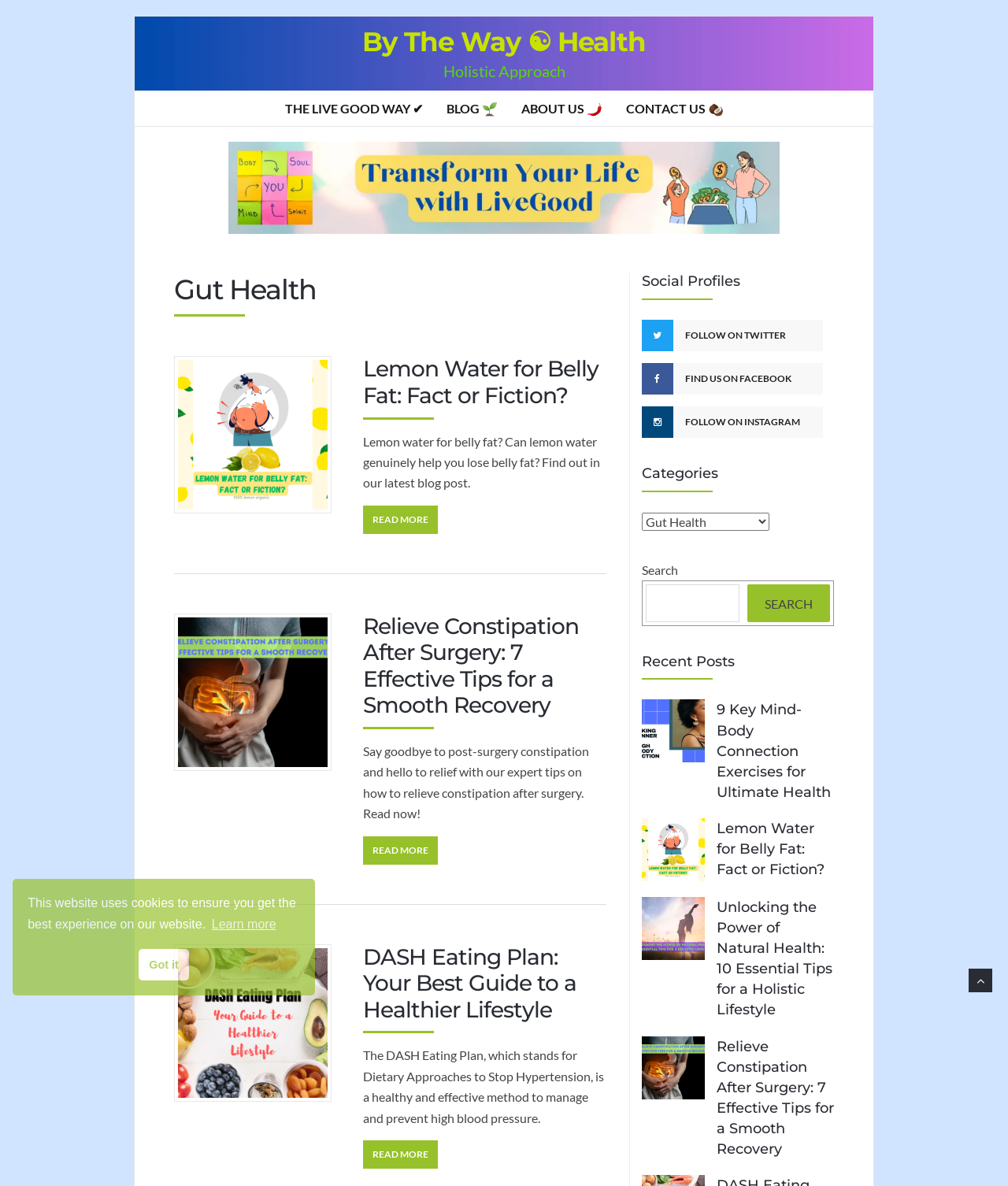Pinpoint the bounding box coordinates of the clickable element to carry out the following instruction: "Click on the 'THE LIVE GOOD WAY' link."

[0.282, 0.076, 0.419, 0.106]